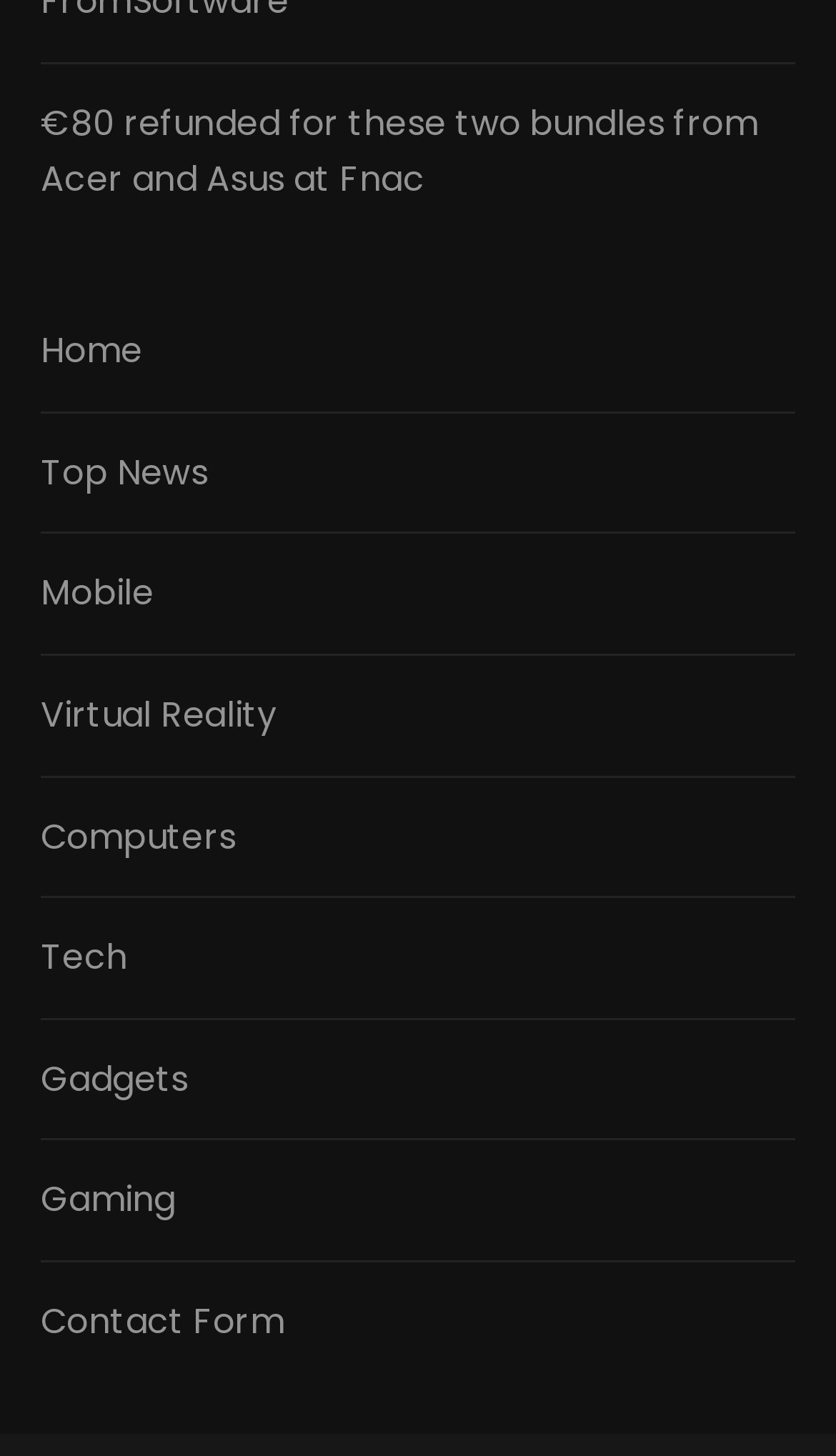Is there a link to the homepage on the webpage?
Answer the question based on the image using a single word or a brief phrase.

Yes